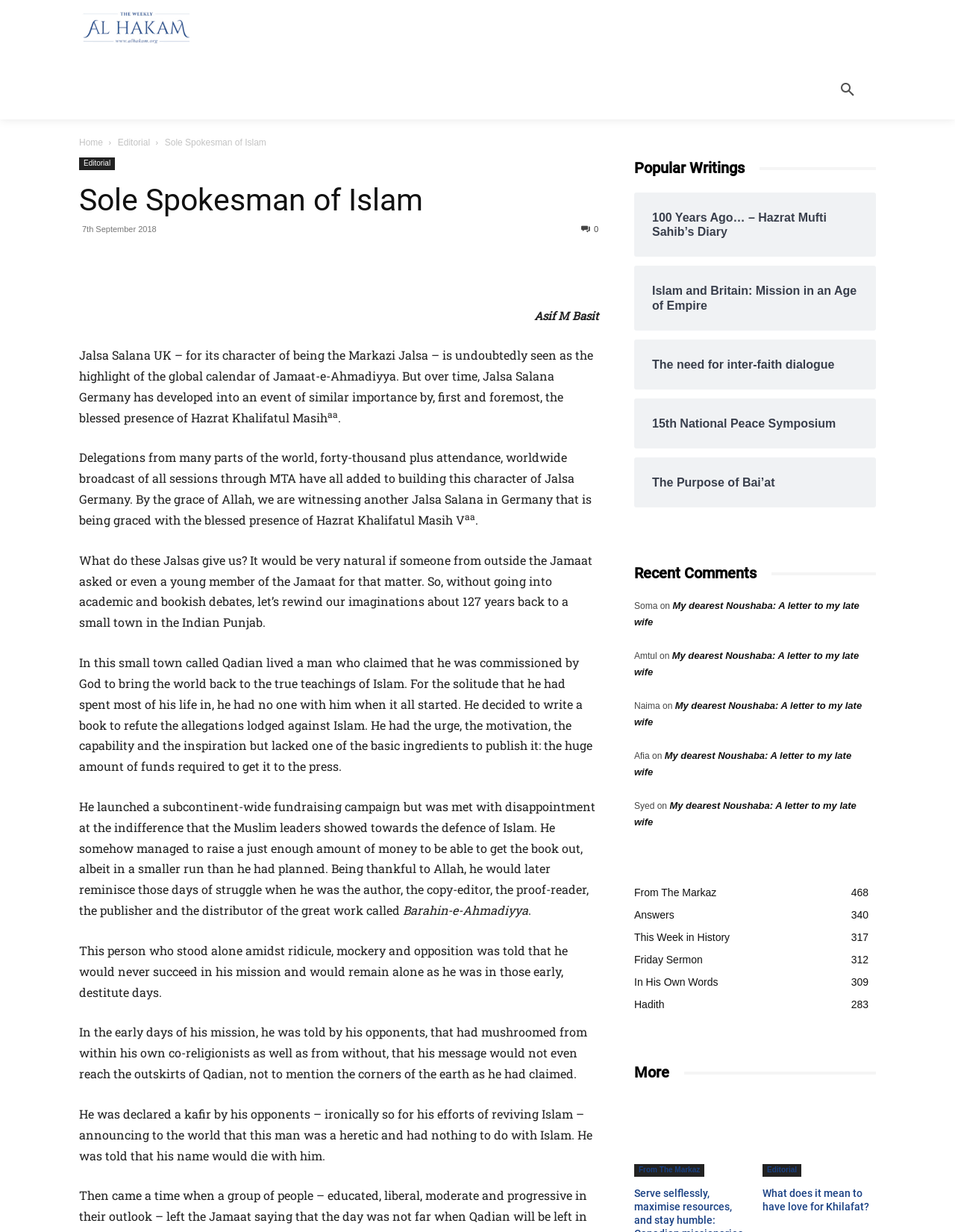Please specify the bounding box coordinates of the area that should be clicked to accomplish the following instruction: "Explore the 'Popular Writings' section". The coordinates should consist of four float numbers between 0 and 1, i.e., [left, top, right, bottom].

[0.664, 0.128, 0.917, 0.145]